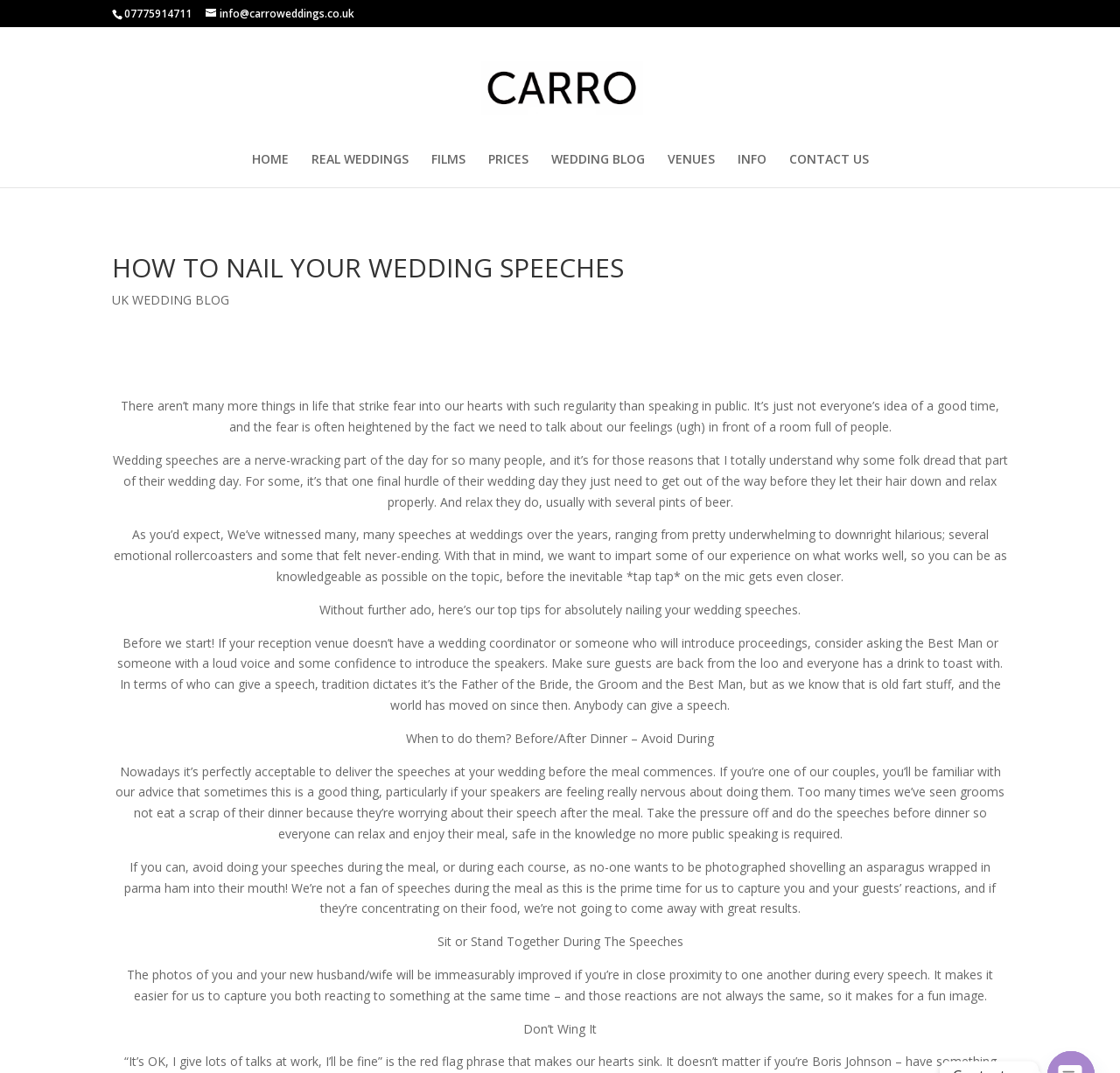Using the element description UK WEDDING BLOG, predict the bounding box coordinates for the UI element. Provide the coordinates in (top-left x, top-left y, bottom-right x, bottom-right y) format with values ranging from 0 to 1.

[0.1, 0.271, 0.205, 0.287]